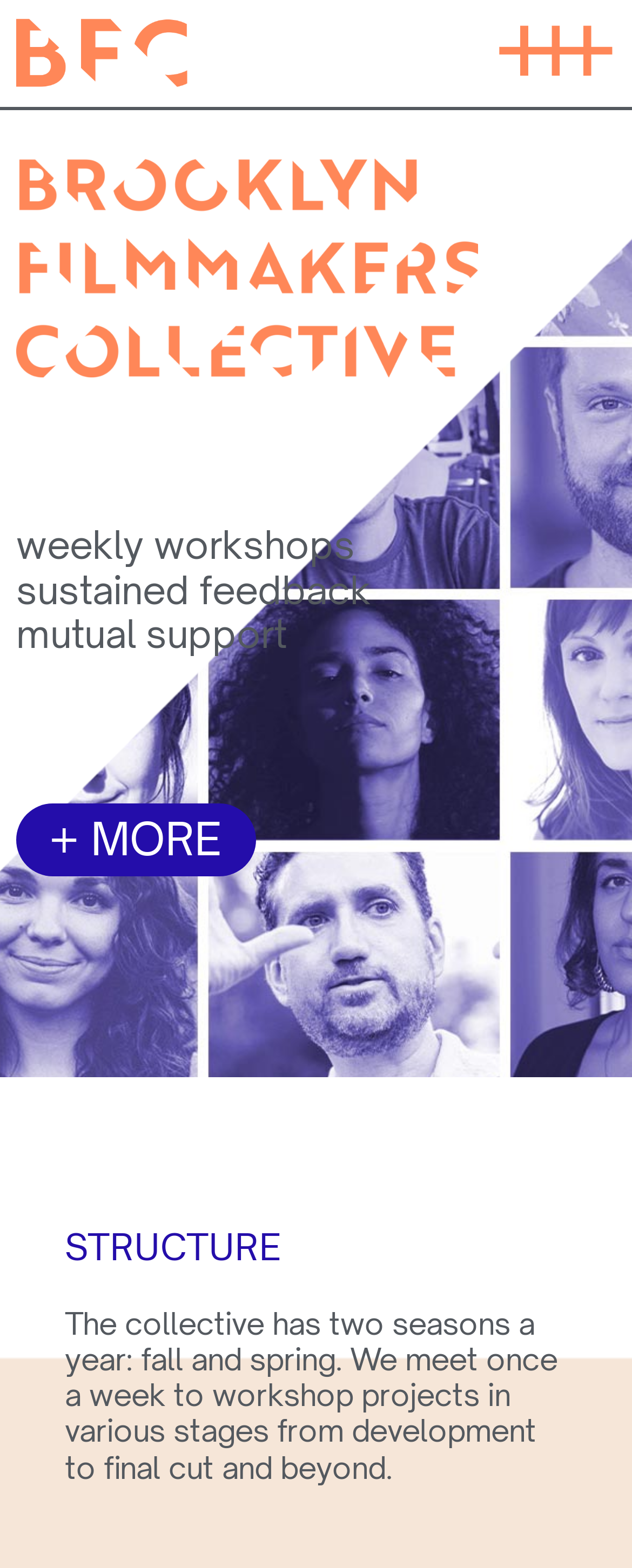Explain in detail what you observe on this webpage.

The webpage is about the Brooklyn Filmmakers Collective, a supportive community of filmmakers. At the top left of the page, there is a link and an image of the Brooklyn Filmmakers Collective graphic logo in orange. To the right of the logo, there is a button to open or close the menu, which is currently not expanded. 

Below the logo, there is a heading that describes the collective's purpose, stating that it offers weekly workshops, sustained feedback, and mutual support. Underneath this heading, there is a link to learn more, labeled "+ MORE". 

Further down the page, there are two headings that describe the structure of the collective. The first heading simply states "STRUCTURE", while the second heading provides more details, explaining that the collective has two seasons a year, fall and spring, and meets once a week to workshop projects in various stages.